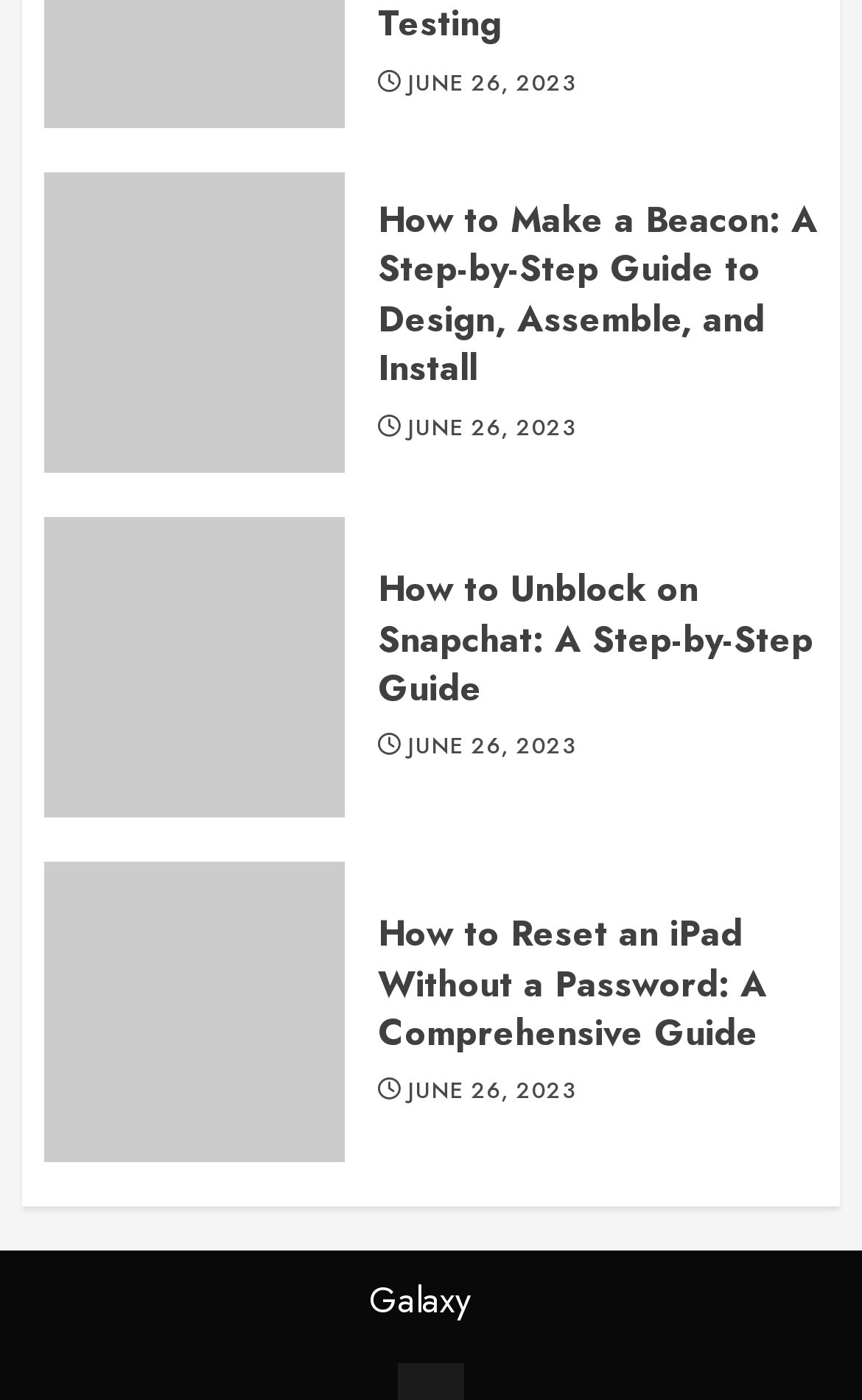Please identify the bounding box coordinates of the element's region that I should click in order to complete the following instruction: "read the guide on unblocking on Snapchat". The bounding box coordinates consist of four float numbers between 0 and 1, i.e., [left, top, right, bottom].

[0.438, 0.404, 0.949, 0.51]